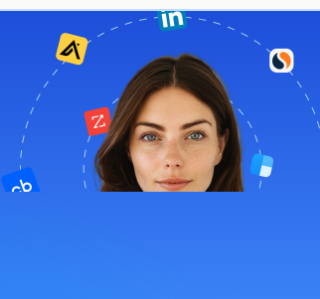Please answer the following question using a single word or phrase: 
What platform is represented by one of the icons?

LinkedIn